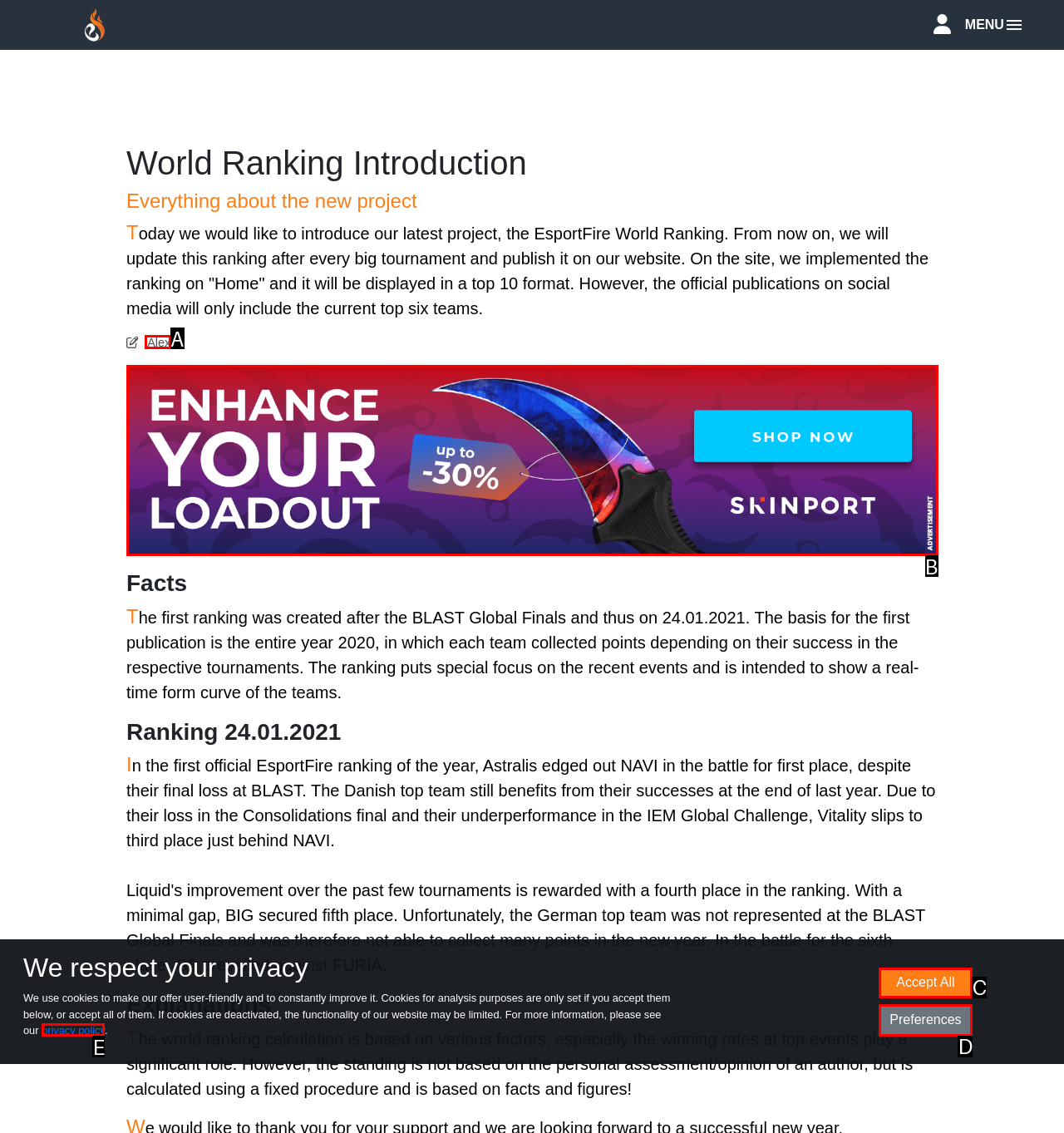Based on the description Accept All, identify the most suitable HTML element from the options. Provide your answer as the corresponding letter.

C